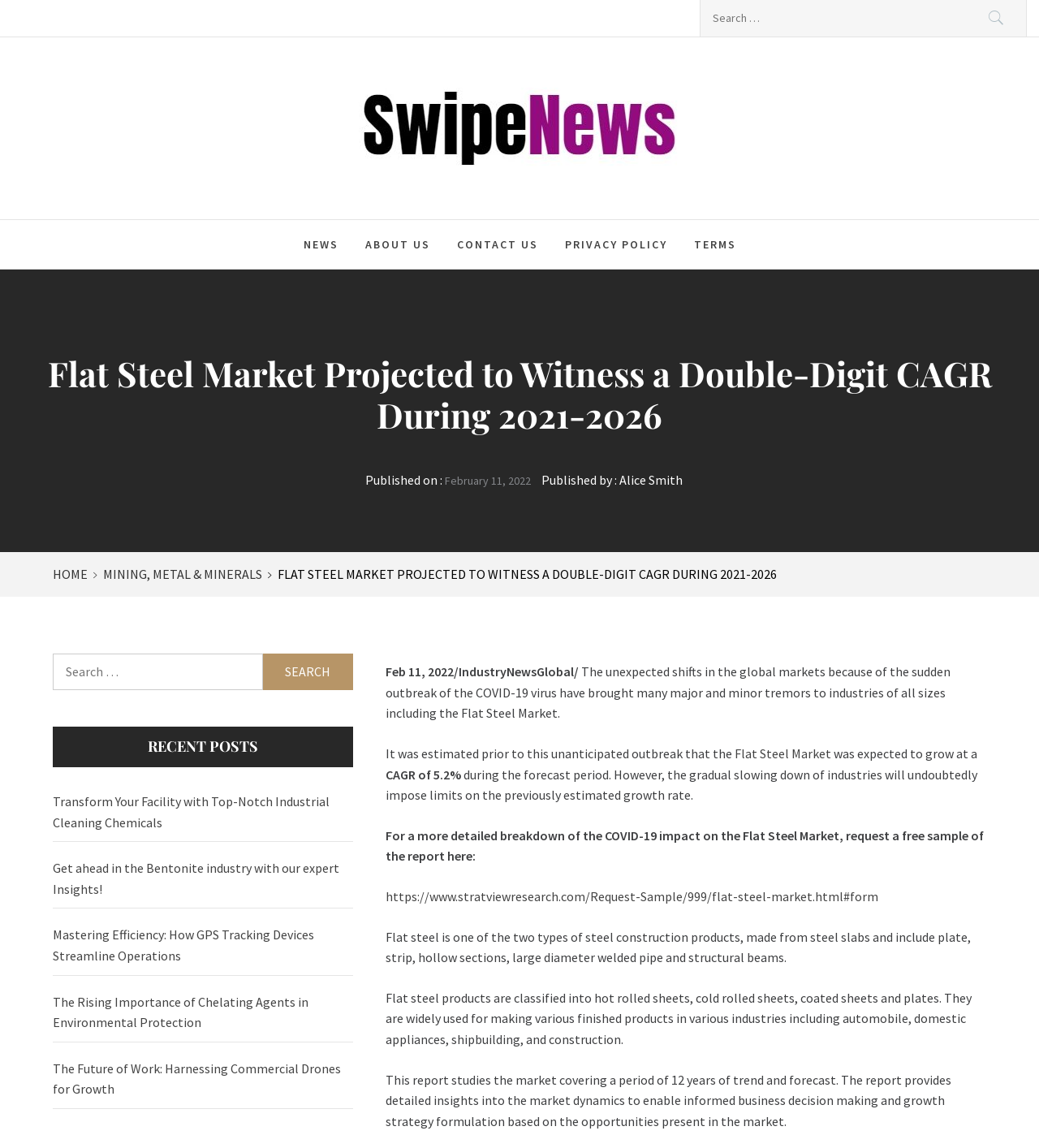Locate the bounding box coordinates of the clickable area to execute the instruction: "Read the news about Flat Steel Market". Provide the coordinates as four float numbers between 0 and 1, represented as [left, top, right, bottom].

[0.012, 0.308, 0.988, 0.39]